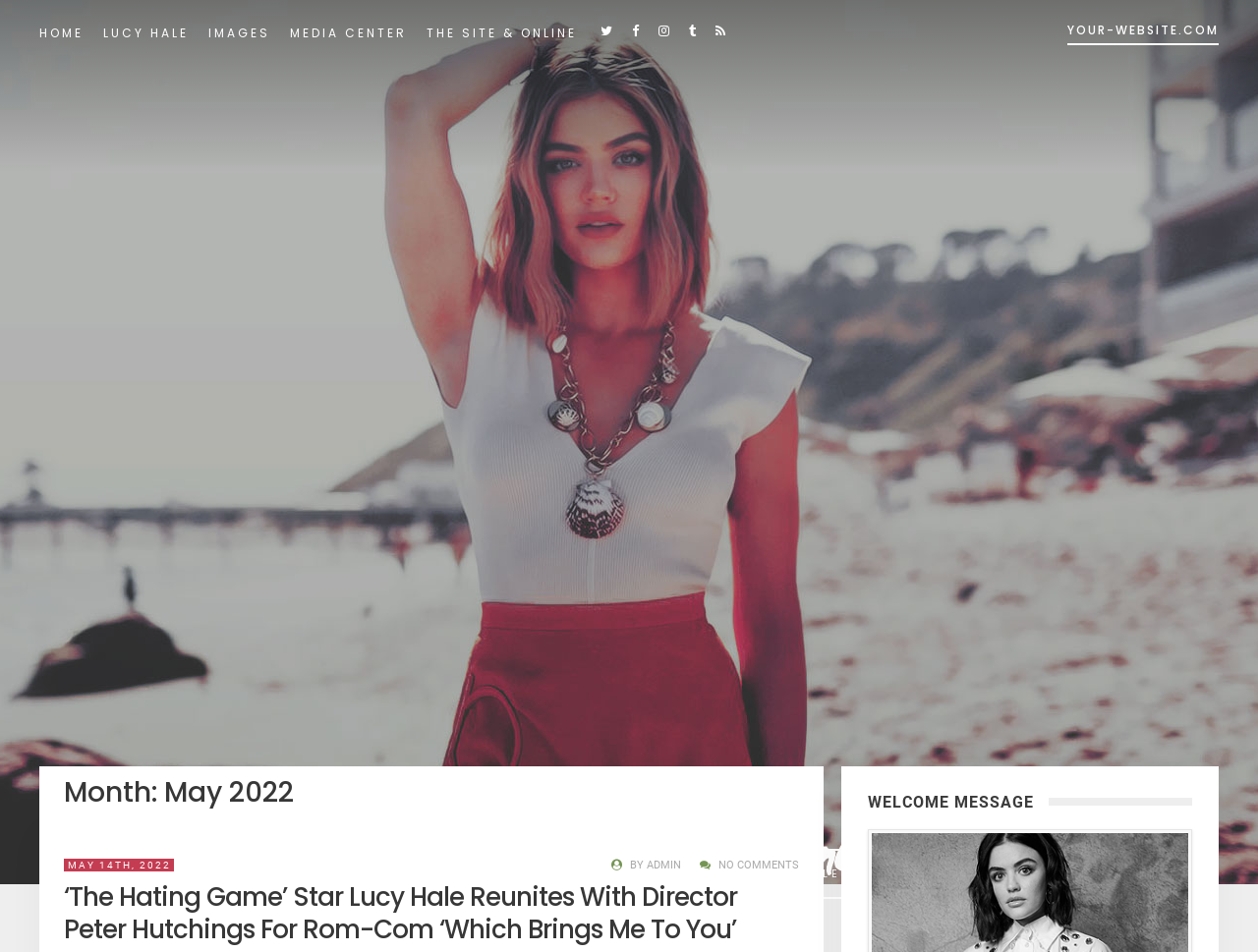Given the element description "Images" in the screenshot, predict the bounding box coordinates of that UI element.

[0.166, 0.019, 0.215, 0.052]